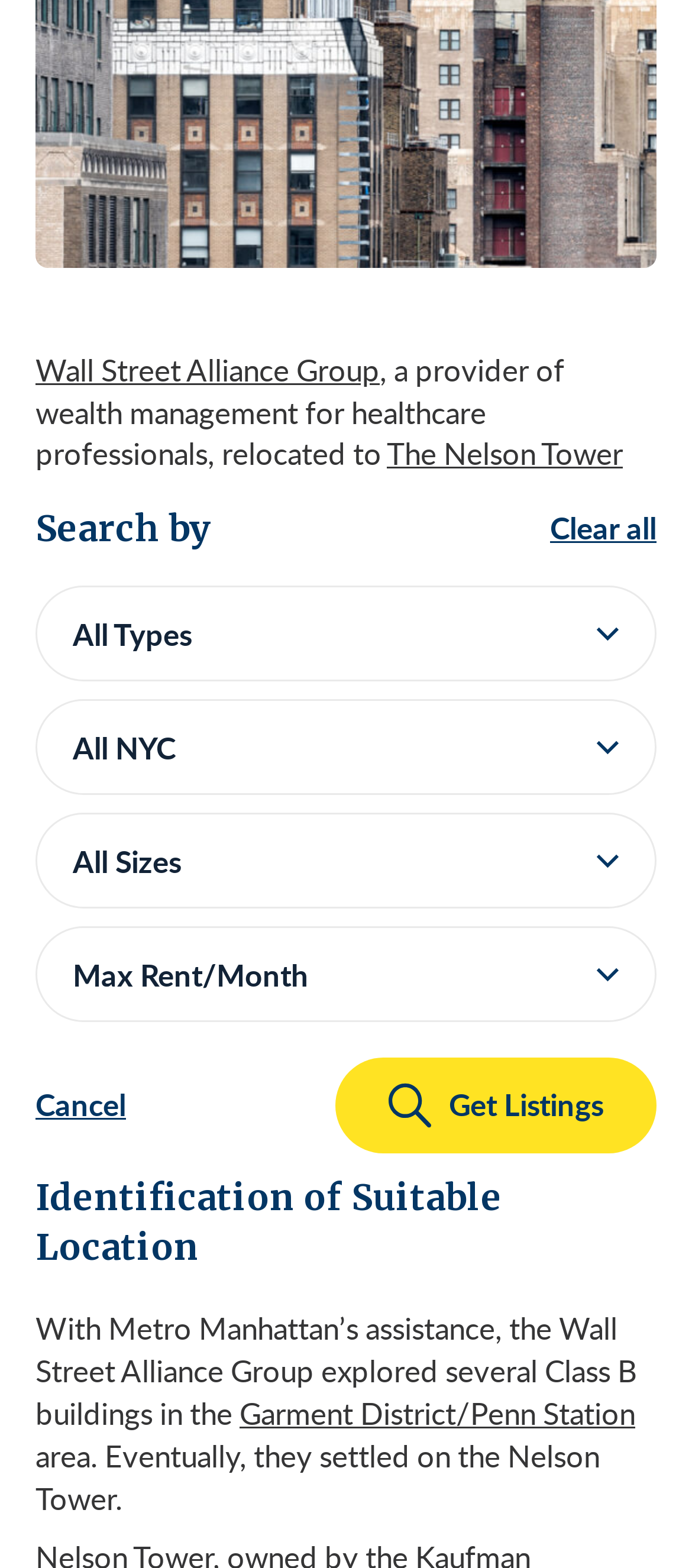Based on the image, please respond to the question with as much detail as possible:
What is the purpose of the 'Clear all' button?

The 'Clear all' button is used to clear all the selections made in the filters, including the types of spaces and locations, allowing the user to start fresh with their search.